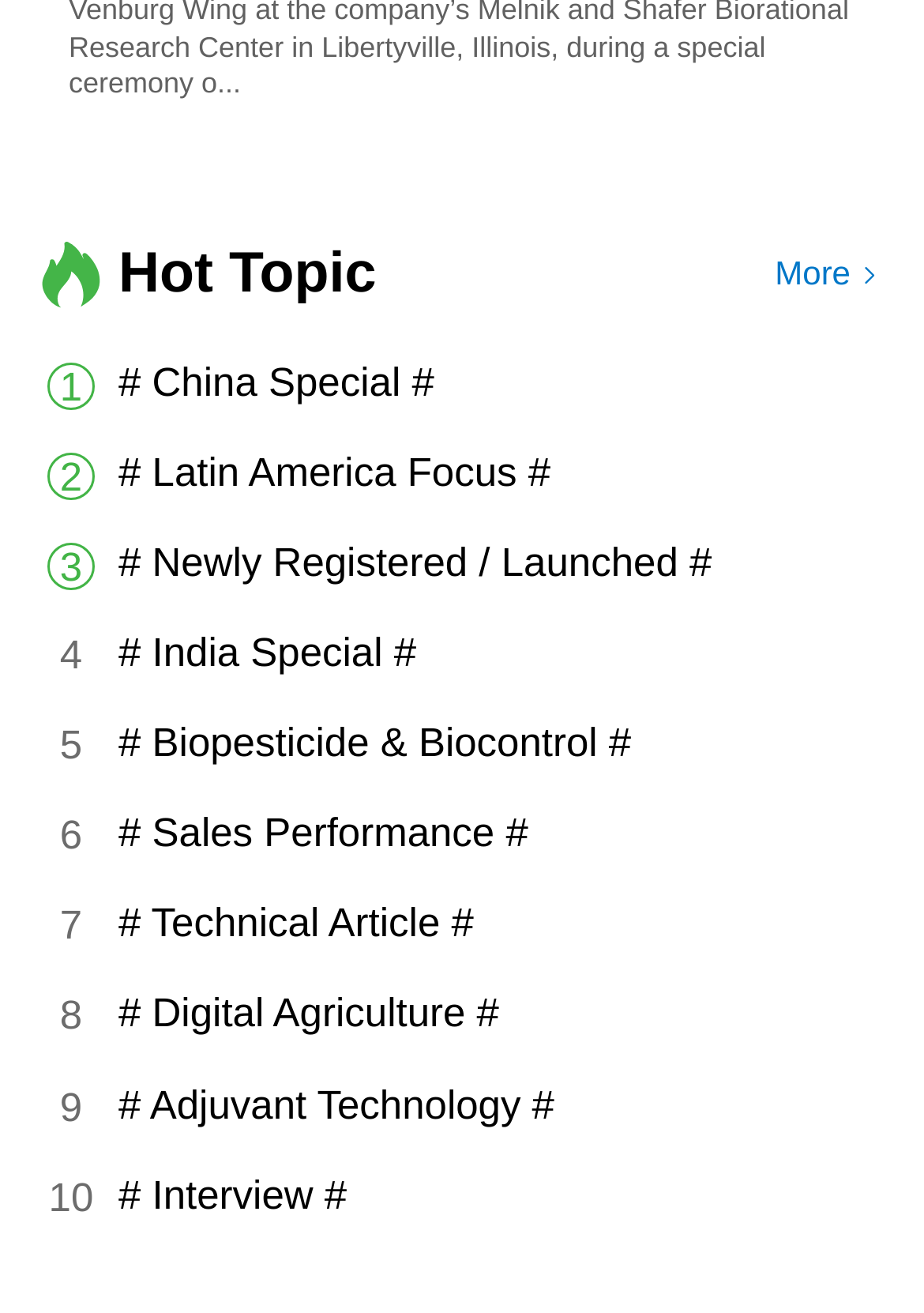Use the details in the image to answer the question thoroughly: 
How many links are there under the 'Hot Topic More' heading?

There are 9 links listed under the 'Hot Topic More' heading, which are '# China Special #', '# Latin America Focus #', '# Newly Registered / Launched #', '# India Special #', '# Biopesticide & Biocontrol #', '# Sales Performance #', '# Technical Article #', '# Digital Agriculture #', and '# Adjuvant Technology #'